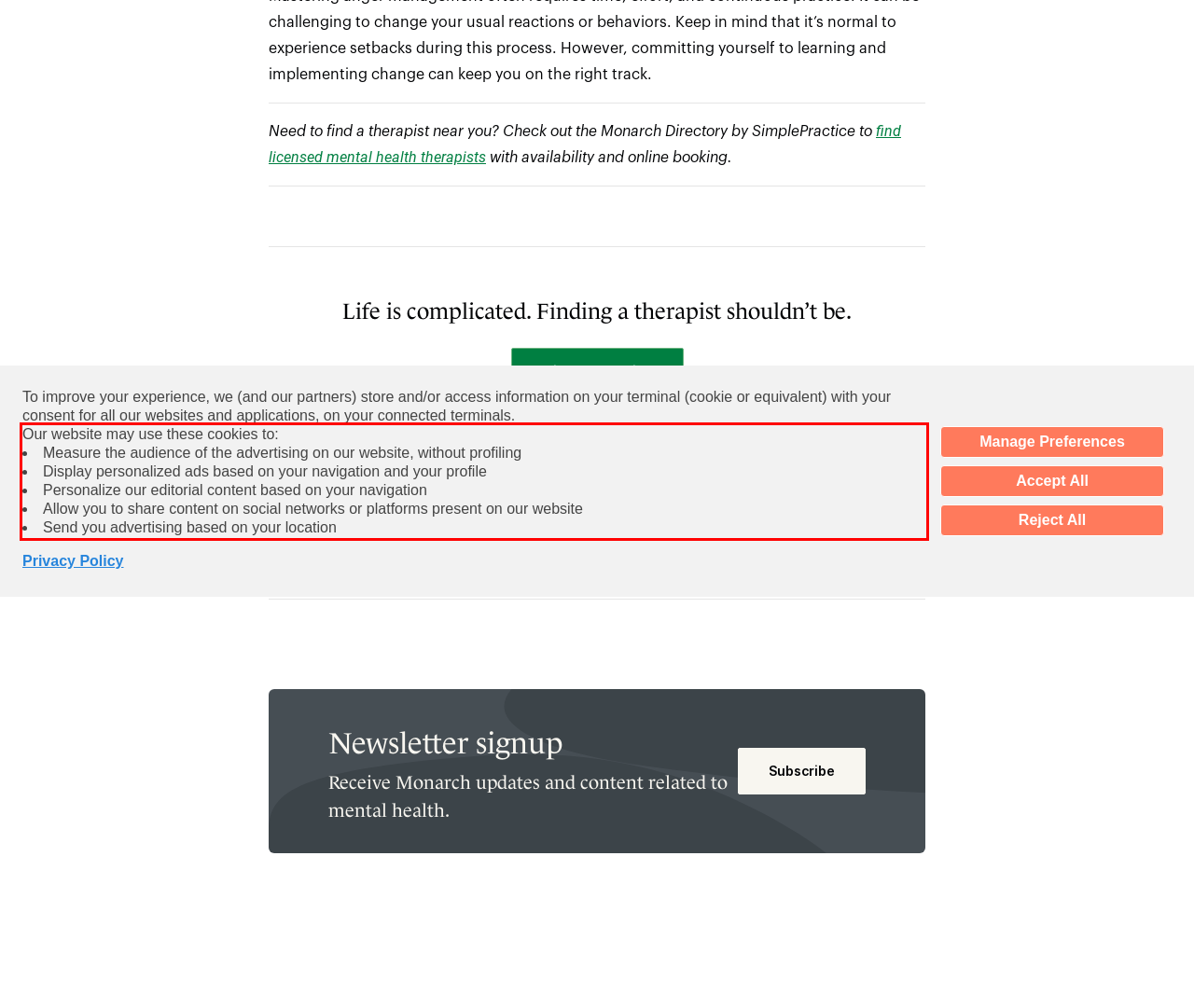With the provided screenshot of a webpage, locate the red bounding box and perform OCR to extract the text content inside it.

Our website may use these cookies to: Measure the audience of the advertising on our website, without profiling Display personalized ads based on your navigation and your profile Personalize our editorial content based on your navigation Allow you to share content on social networks or platforms present on our website Send you advertising based on your location